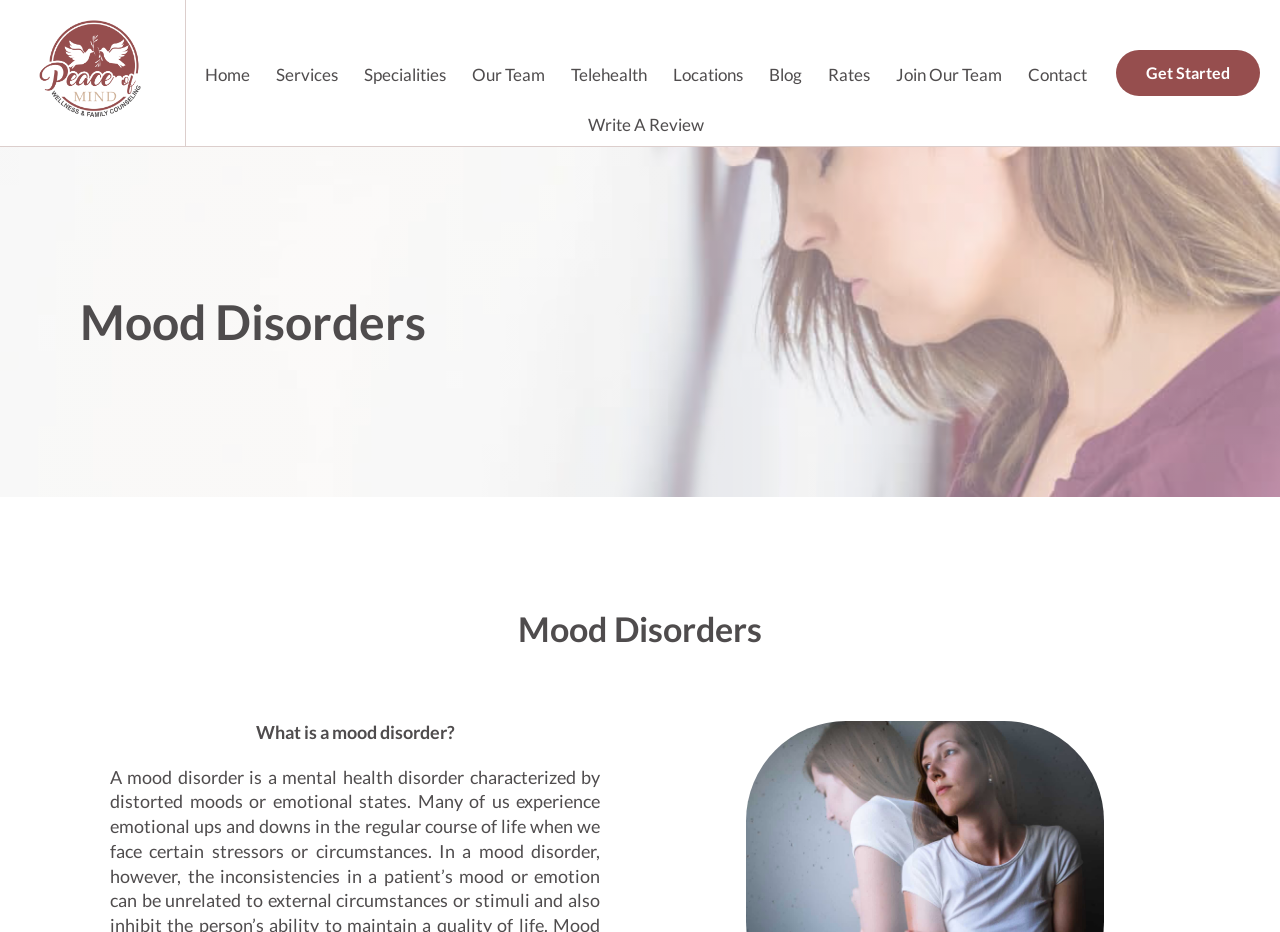Please locate the clickable area by providing the bounding box coordinates to follow this instruction: "Learn about Mood Disorders".

[0.062, 0.309, 0.492, 0.382]